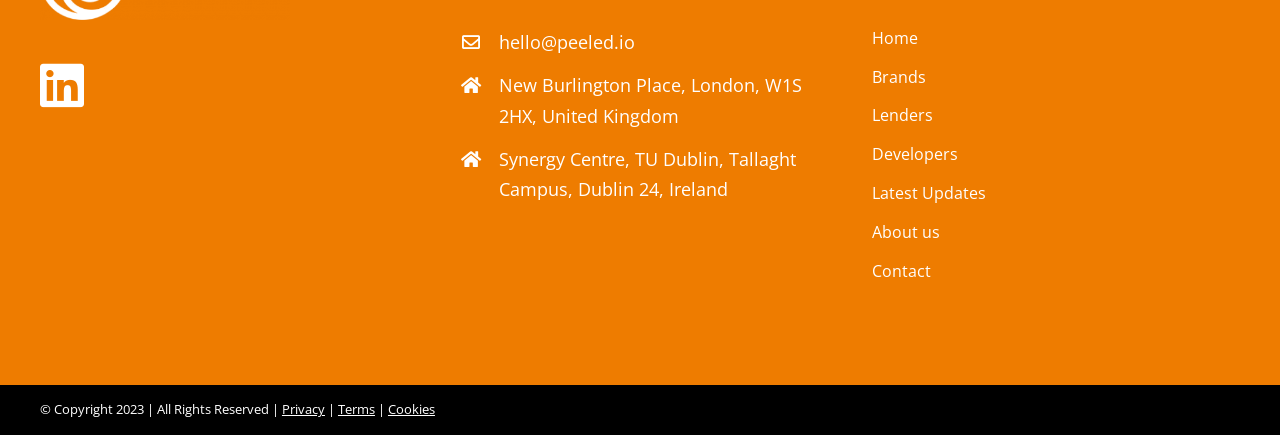Determine the bounding box coordinates of the clickable region to carry out the instruction: "Visit LinkedIn page".

[0.031, 0.138, 0.299, 0.253]